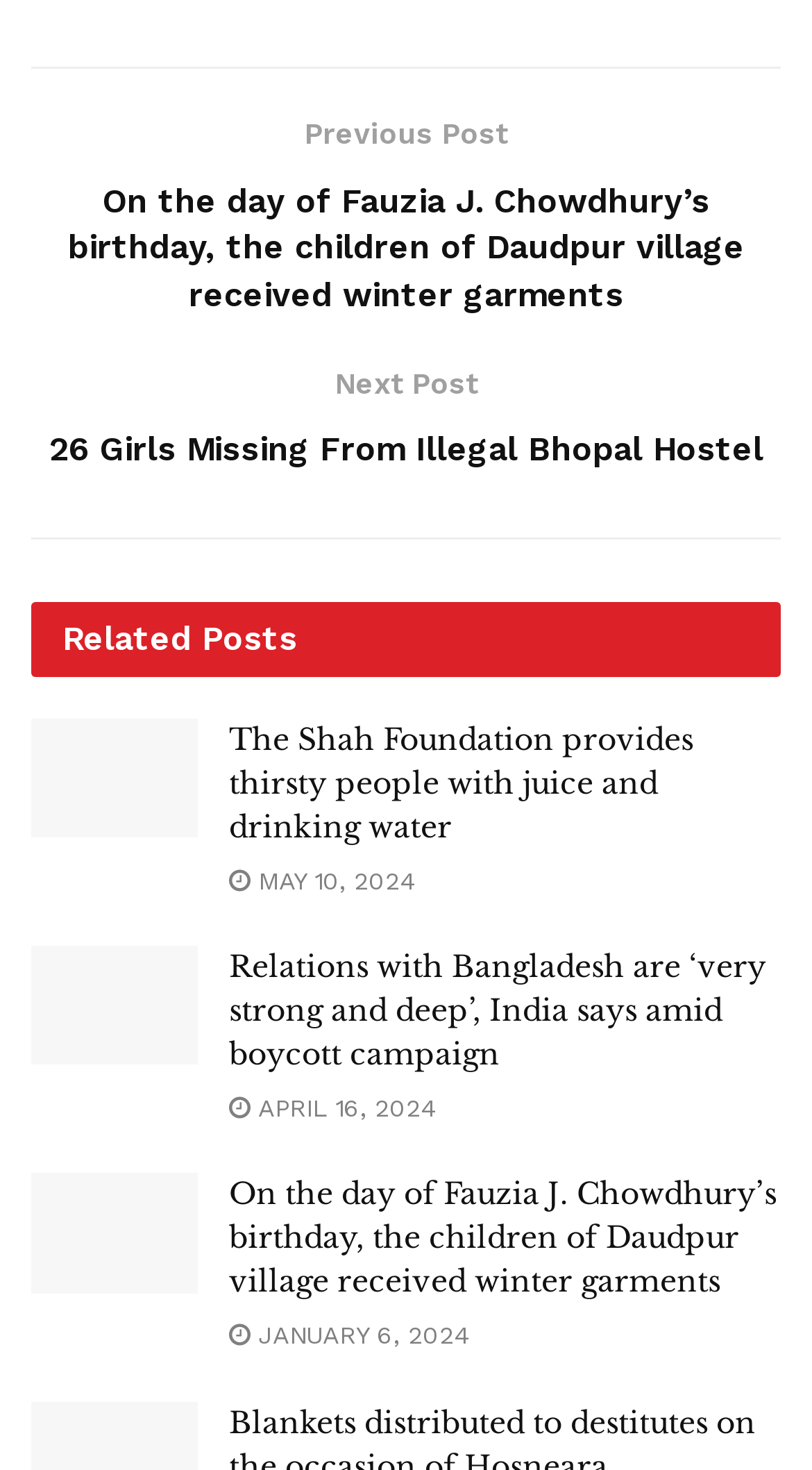What is the title of the previous post?
Answer with a single word or short phrase according to what you see in the image.

On the day of Fauzia J. Chowdhury’s birthday, the children of Daudpur village received winter garments